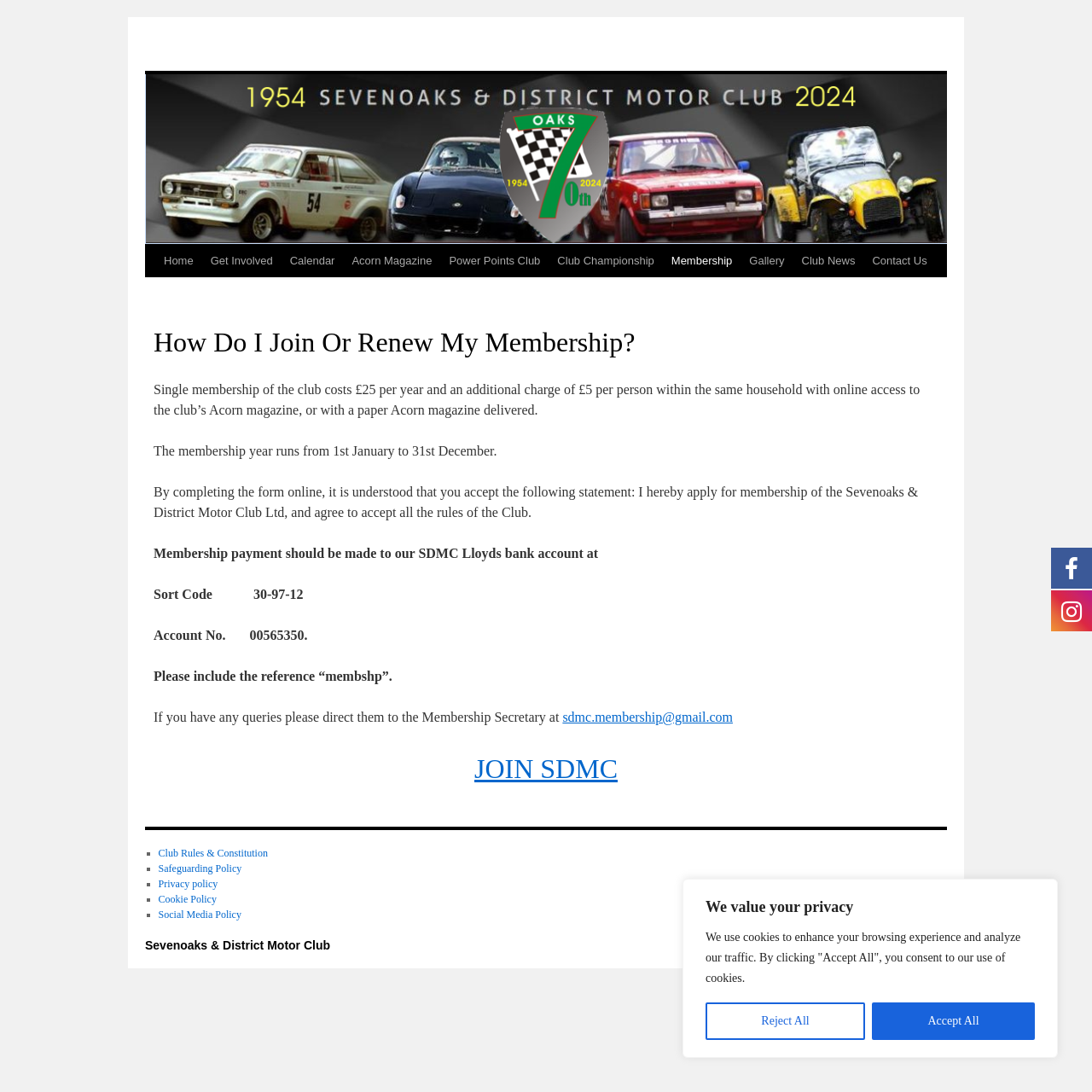Use a single word or phrase to answer the following:
What is the cost of single membership of the club?

£25 per year